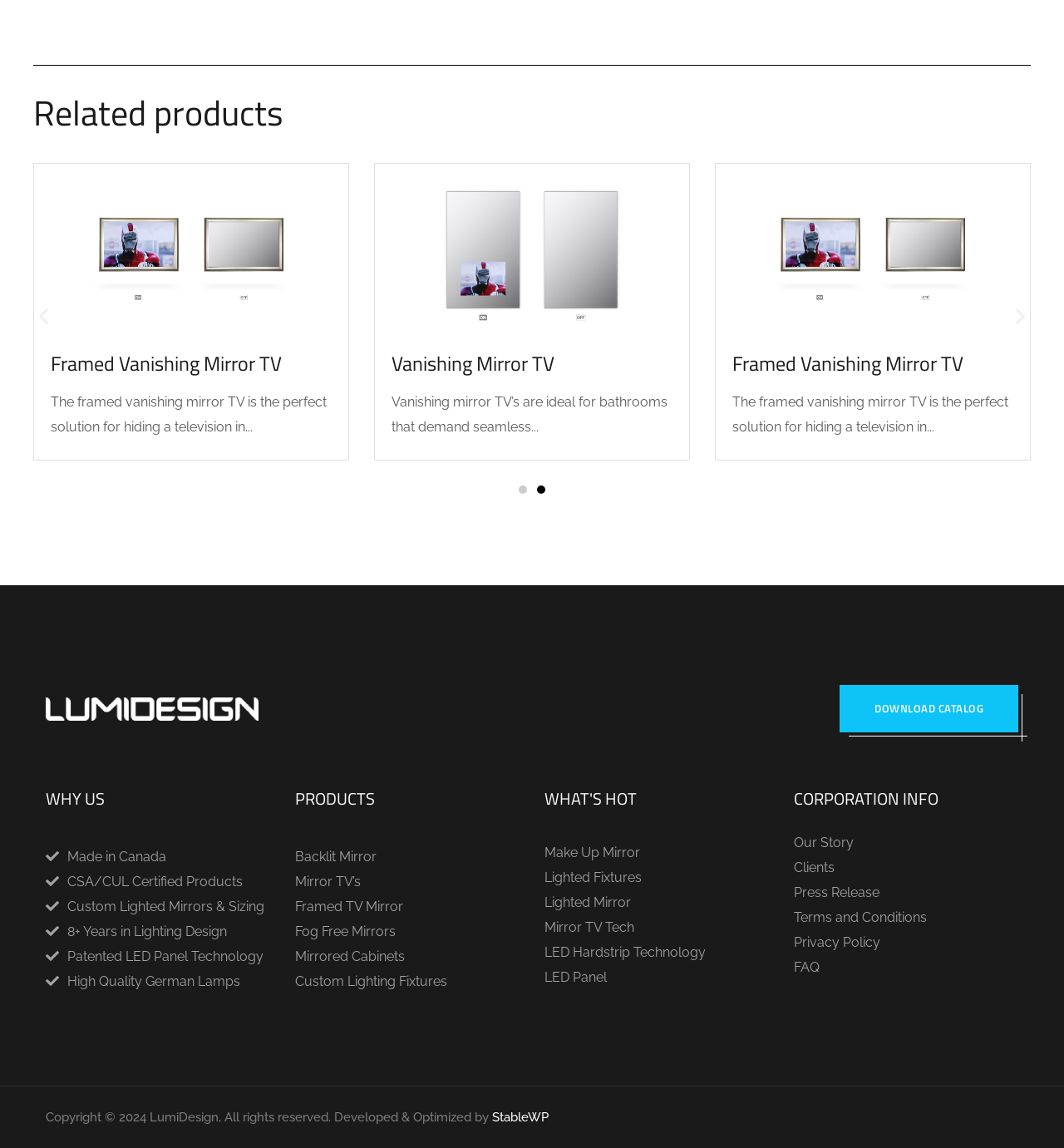Determine the bounding box coordinates for the clickable element required to fulfill the instruction: "Download catalog". Provide the coordinates as four float numbers between 0 and 1, i.e., [left, top, right, bottom].

[0.789, 0.597, 0.957, 0.638]